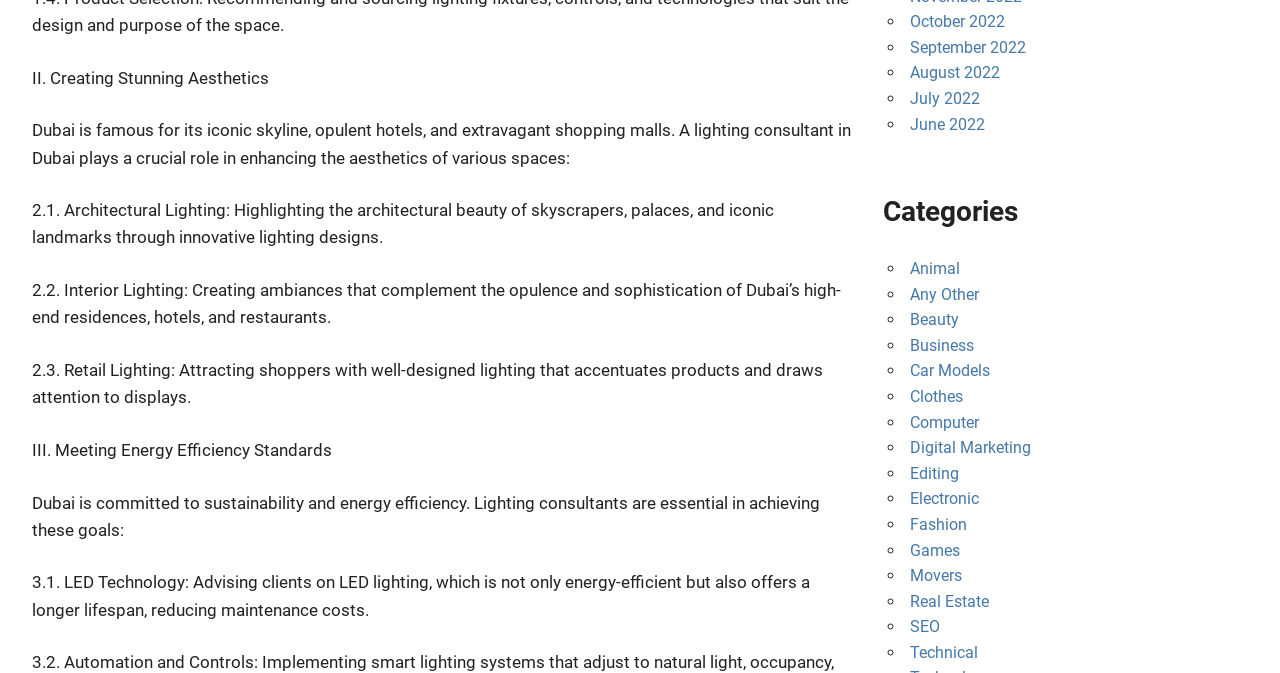Ascertain the bounding box coordinates for the UI element detailed here: "Home". The coordinates should be provided as [left, top, right, bottom] with each value being a float between 0 and 1.

None